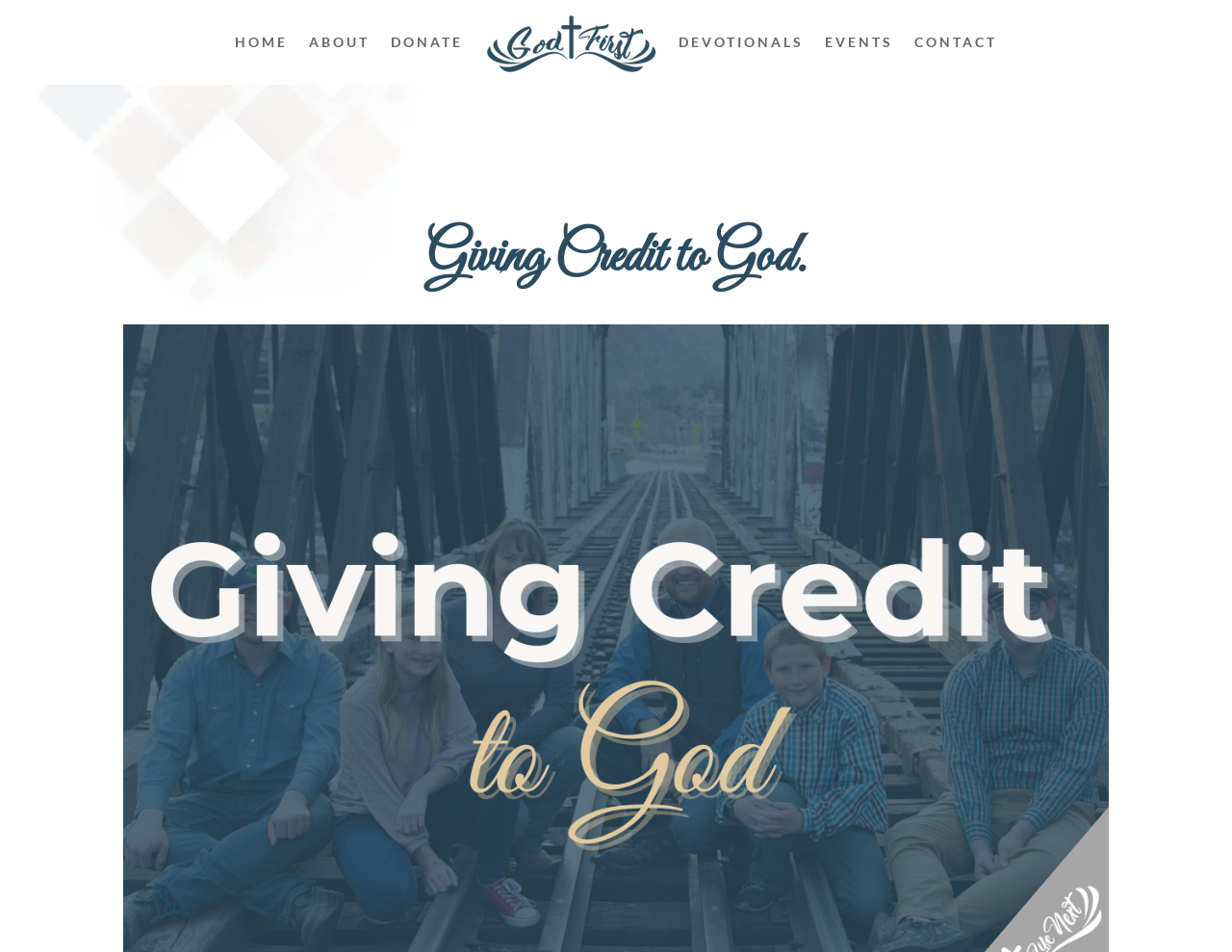Using the provided element description, identify the bounding box coordinates as (top-left x, top-left y, bottom-right x, bottom-right y). Ensure all values are between 0 and 1. Description: Donate

[0.317, 0.006, 0.376, 0.083]